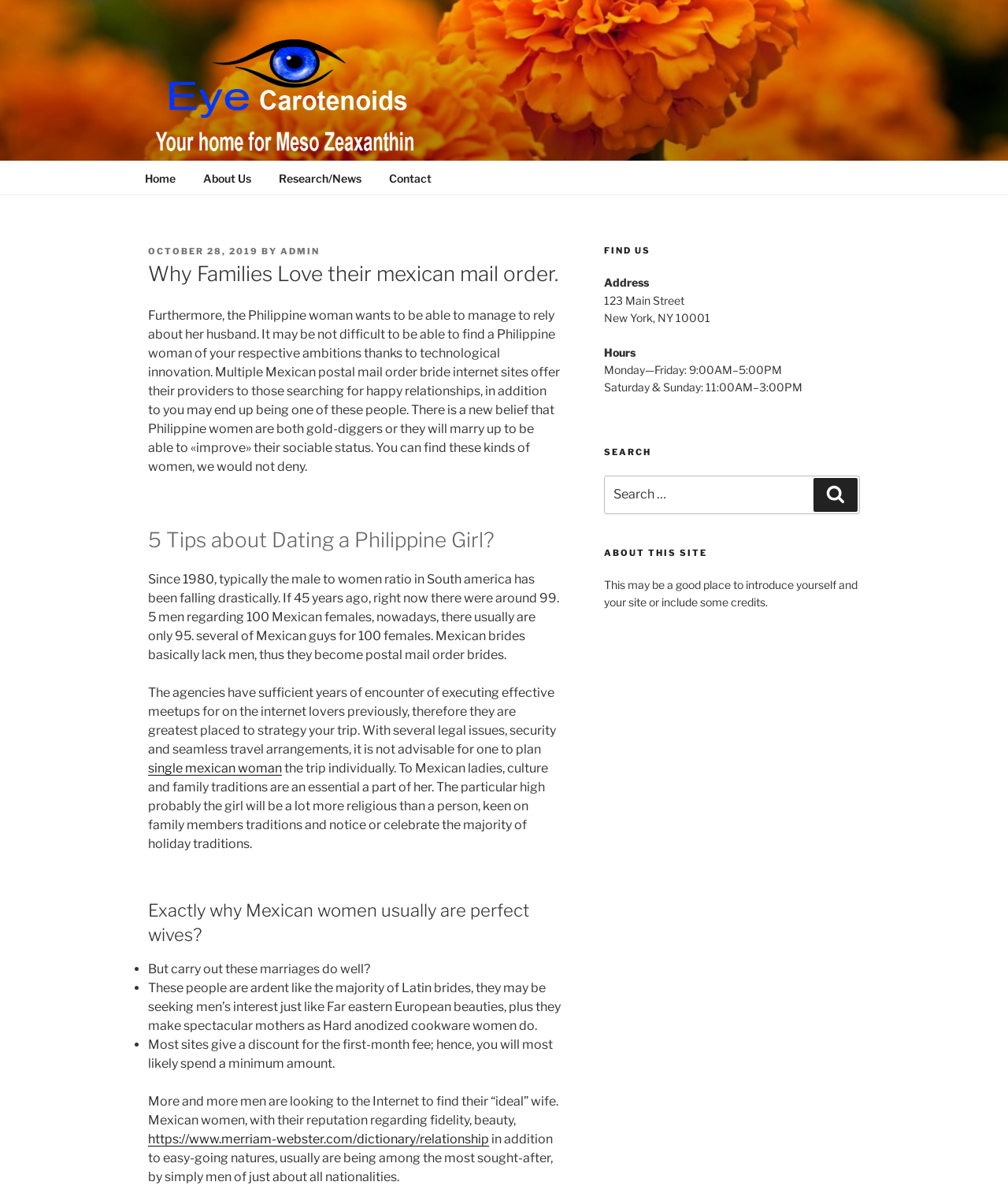What are the characteristics of Mexican women mentioned on the webpage?
Provide an in-depth and detailed answer to the question.

According to the webpage, Mexican women are known for their fidelity, beauty, and easy-going nature, which makes them sought after by men of all nationalities, and they are also ardent, seeking men's attention, and make spectacular mothers.